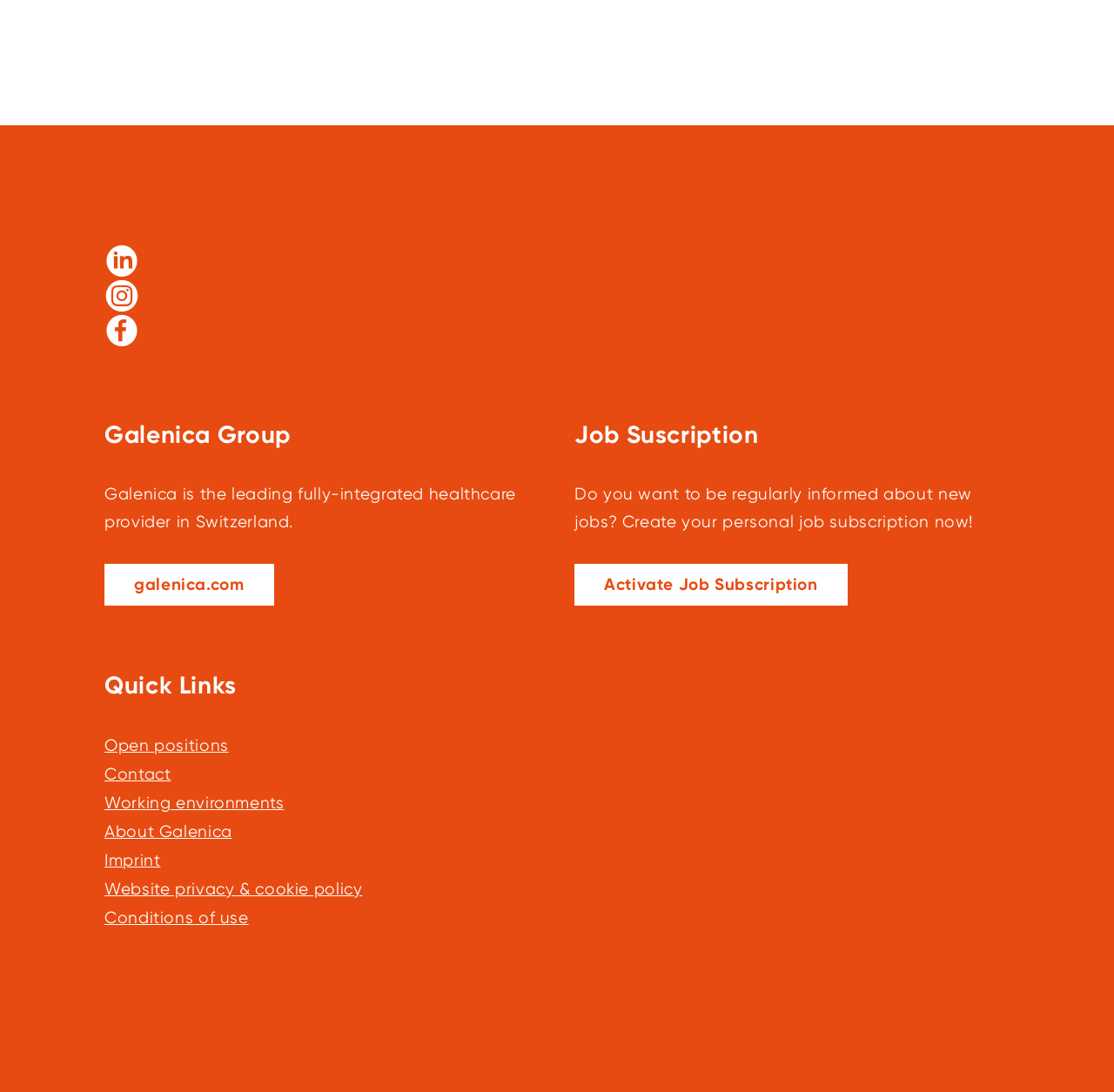Identify the bounding box coordinates for the region of the element that should be clicked to carry out the instruction: "Go to Contact". The bounding box coordinates should be four float numbers between 0 and 1, i.e., [left, top, right, bottom].

[0.094, 0.7, 0.153, 0.718]